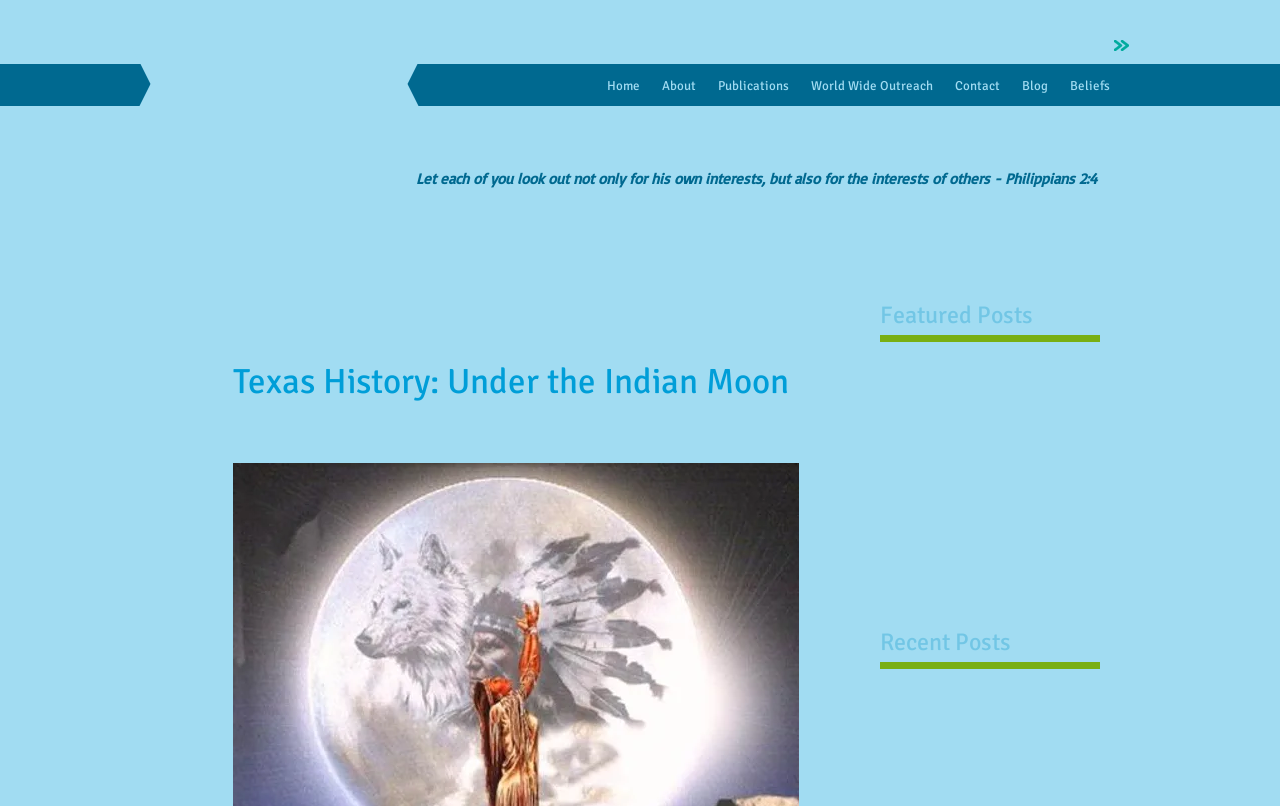What is the name of the ministry?
Using the screenshot, give a one-word or short phrase answer.

David Rose